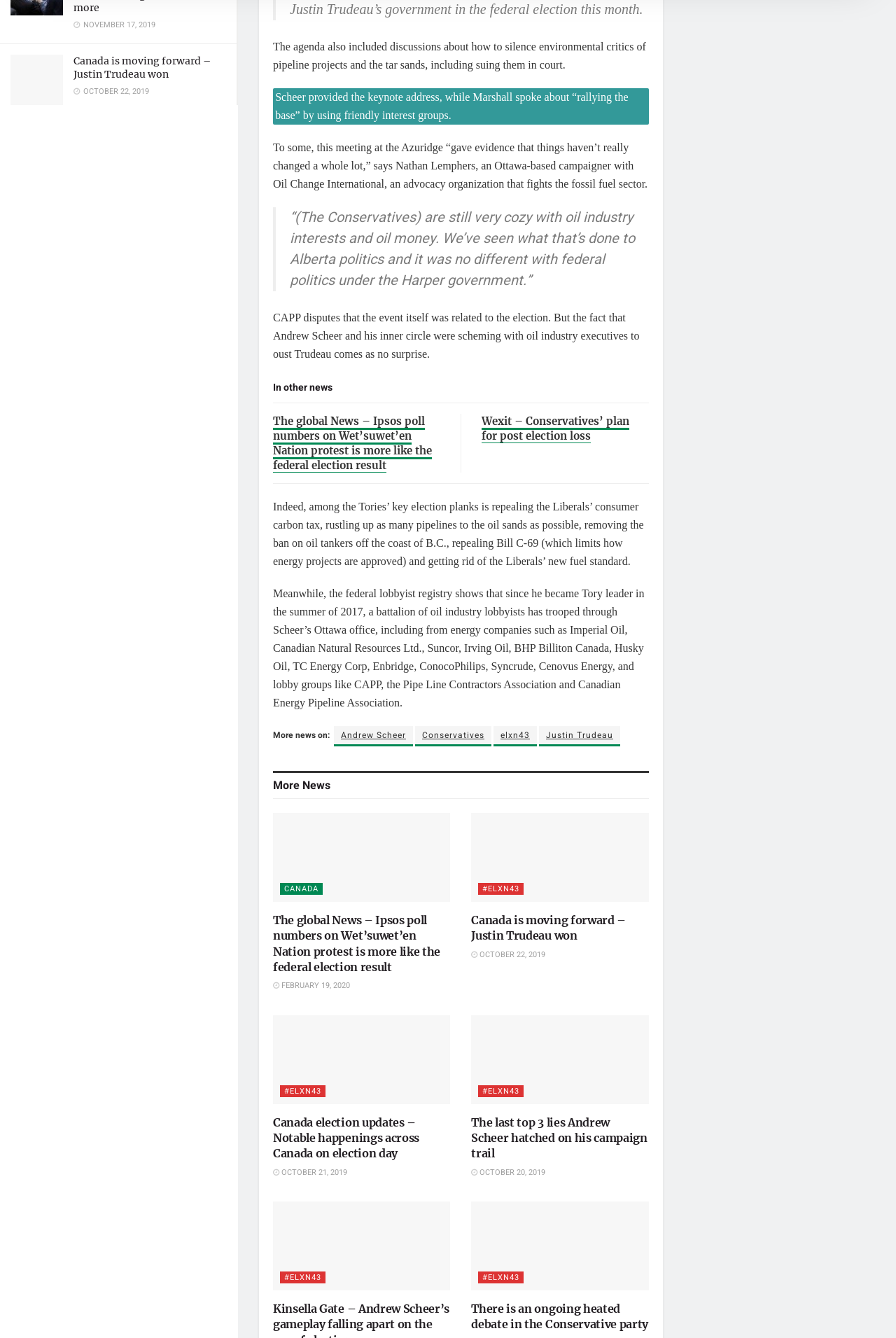Please provide a comprehensive response to the question based on the details in the image: What is the date of the article about Justin Trudeau?

I found the date by looking at the StaticText element with the content 'NOVEMBER 17, 2019' which is located above the heading element with the content 'Canada is moving forward – Justin Trudeau won'.